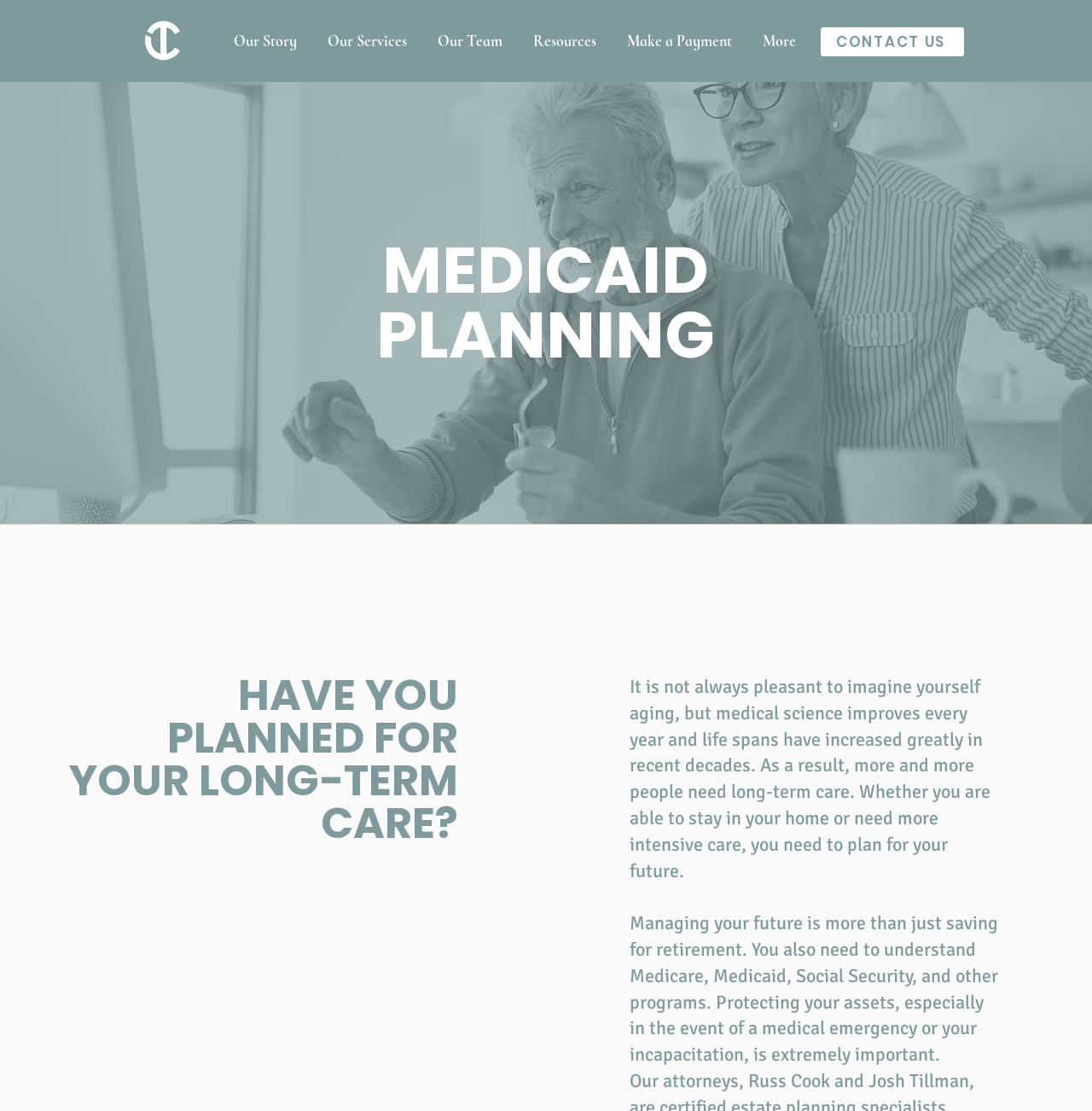What is the tone of the webpage's content?
Use the information from the screenshot to give a comprehensive response to the question.

The tone of the webpage's content is informative, as it provides information and explanations about Medicaid Planning, long-term care, and related programs. The language used is clear and concise, indicating that the purpose of the webpage is to educate readers about these topics.